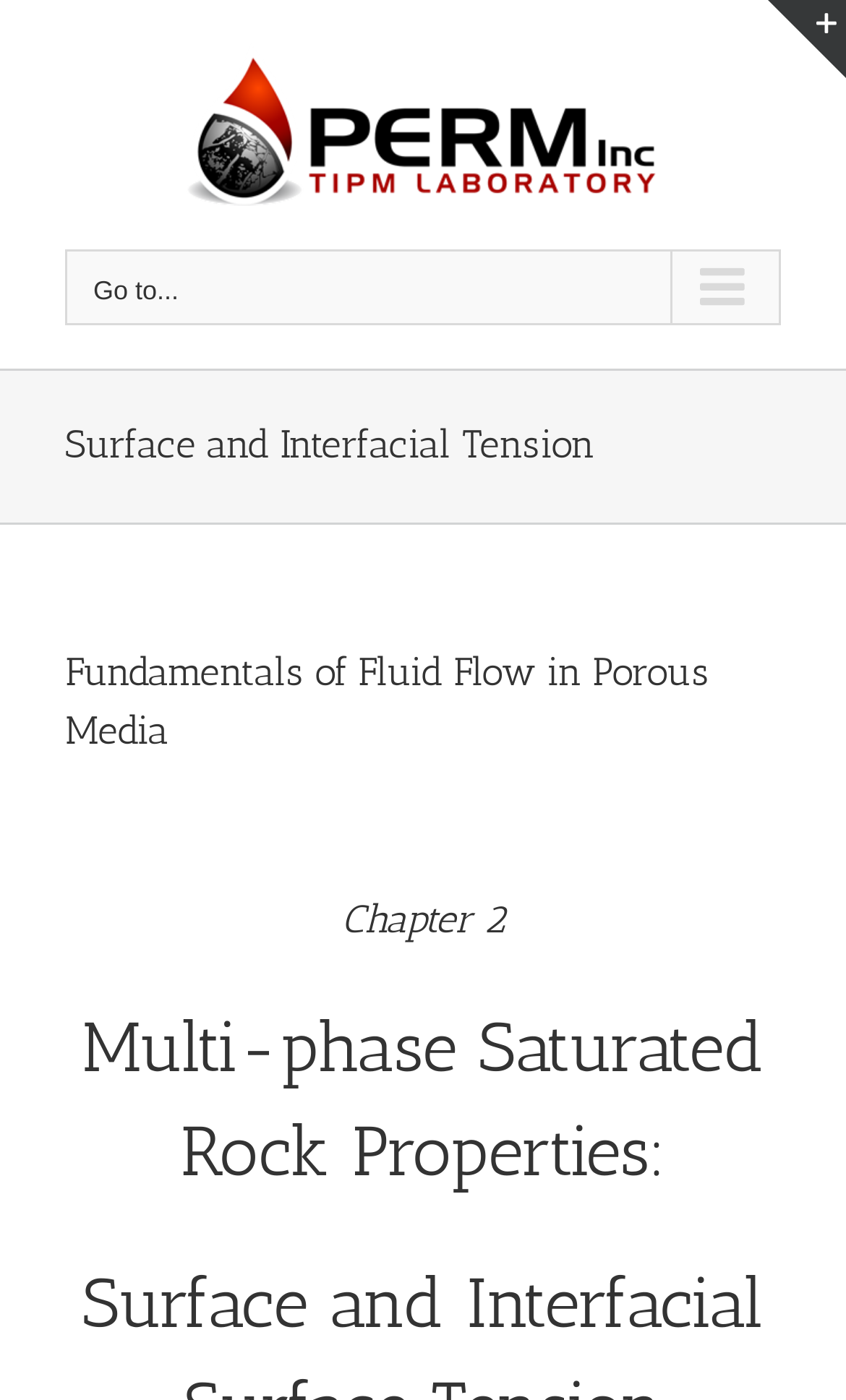Create an elaborate caption that covers all aspects of the webpage.

The webpage is about "Fundamentals of Fluid Flow in Porous Media" and specifically focuses on "Surface and Interfacial Surface Tension" in Chapter 2, which deals with "Multi-phase Saturated Rock Properties". 

At the top left corner, there is a logo of "Special Core Analysis & EOR Laboratory | PERM Inc." which is also a link. Next to the logo, there is a navigation menu for mobile devices labeled "Main Menu Mobile" with a button to expand or collapse it. 

Below the logo and navigation menu, there is a page title bar that spans the entire width of the page. Within this bar, there are four headings. The first heading is "Surface and Interfacial Tension", followed by "Fundamentals of Fluid Flow in Porous Media", then "Chapter 2", and finally "Multi-phase Saturated Rock Properties:". 

To the right of the page title bar, there is a link to toggle a sliding bar area. At the bottom right corner, there is a link to go to the top of the page.